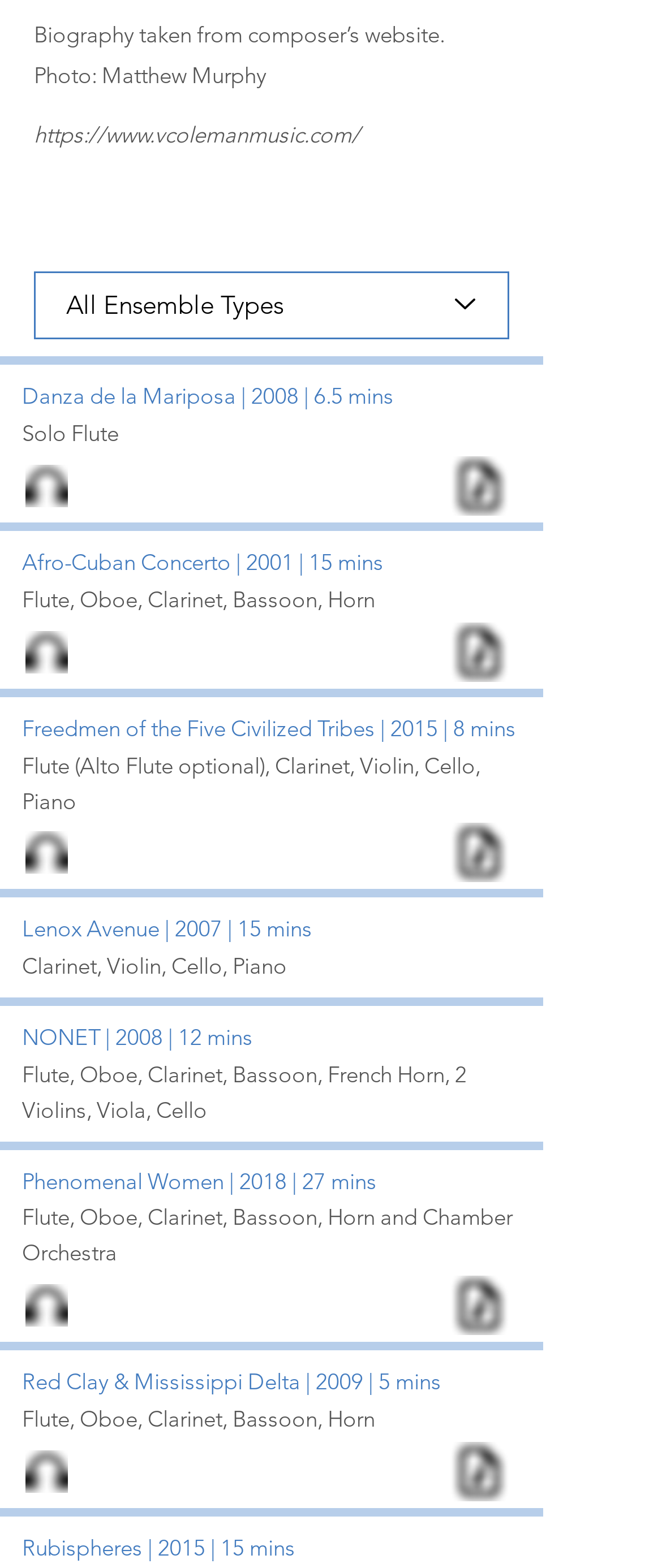Find and specify the bounding box coordinates that correspond to the clickable region for the instruction: "Check the agreement checkbox".

None